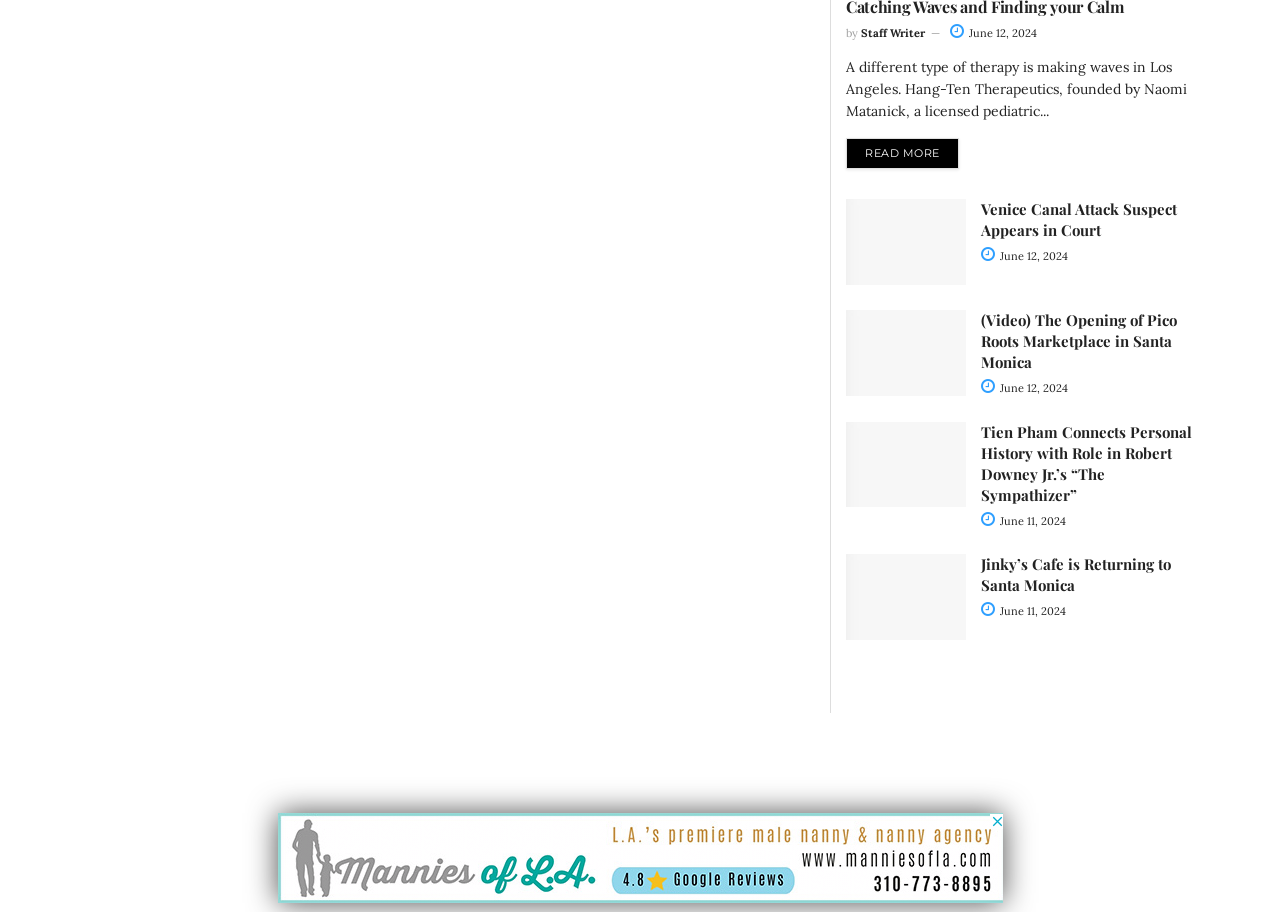How many articles are on the webpage?
Based on the image, give a one-word or short phrase answer.

4